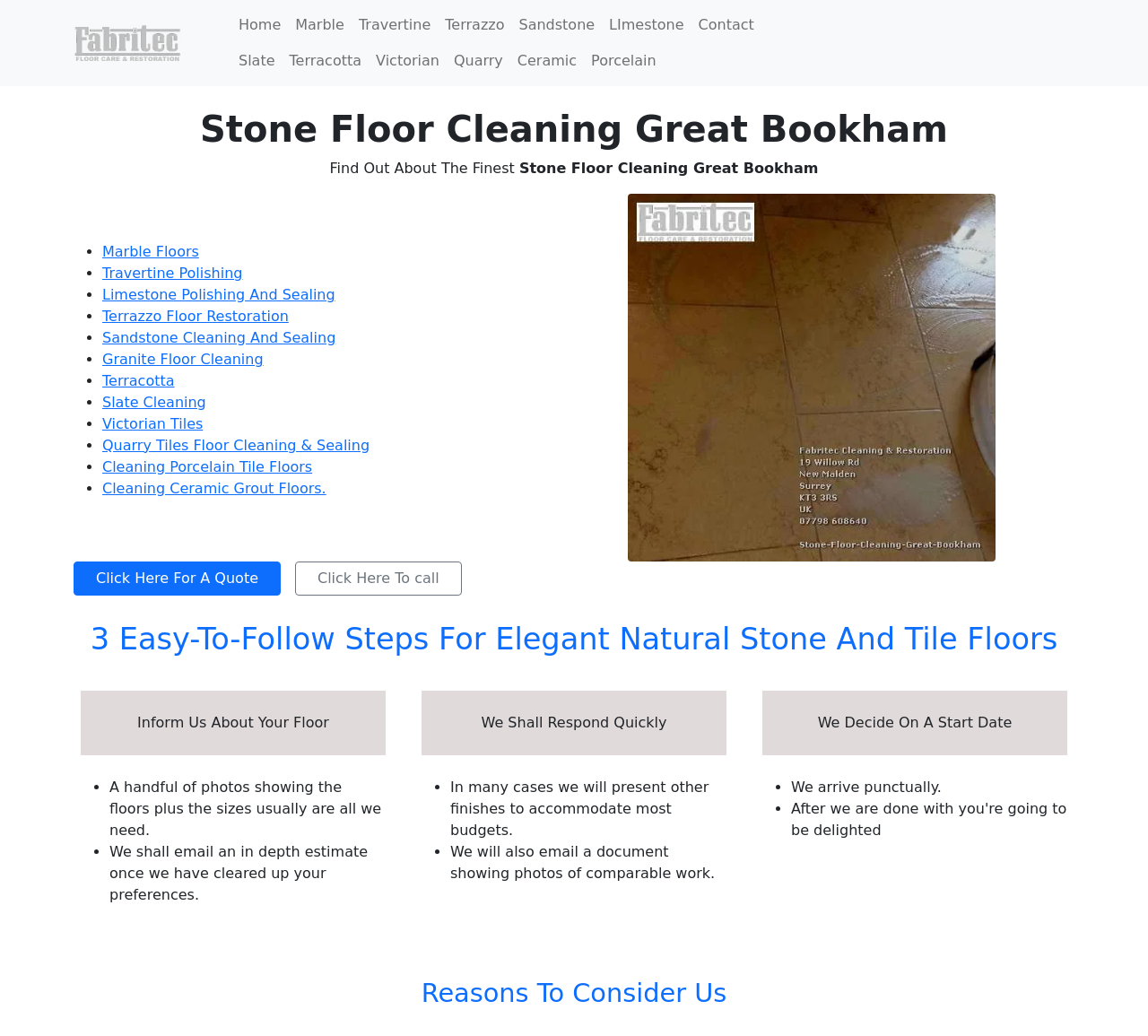Specify the bounding box coordinates of the area to click in order to follow the given instruction: "Click the 'Click Here For A Quote' button."

[0.064, 0.542, 0.245, 0.574]